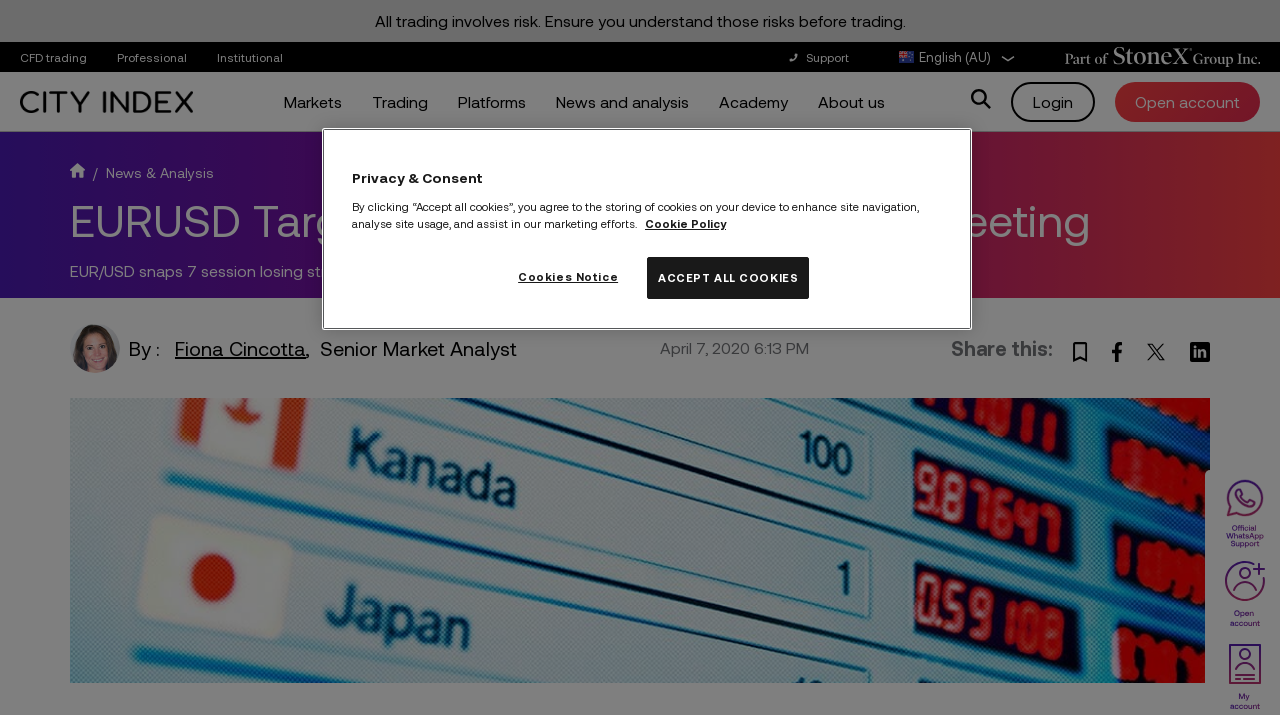Identify the bounding box of the HTML element described as: "Open account".

[0.871, 0.114, 0.984, 0.17]